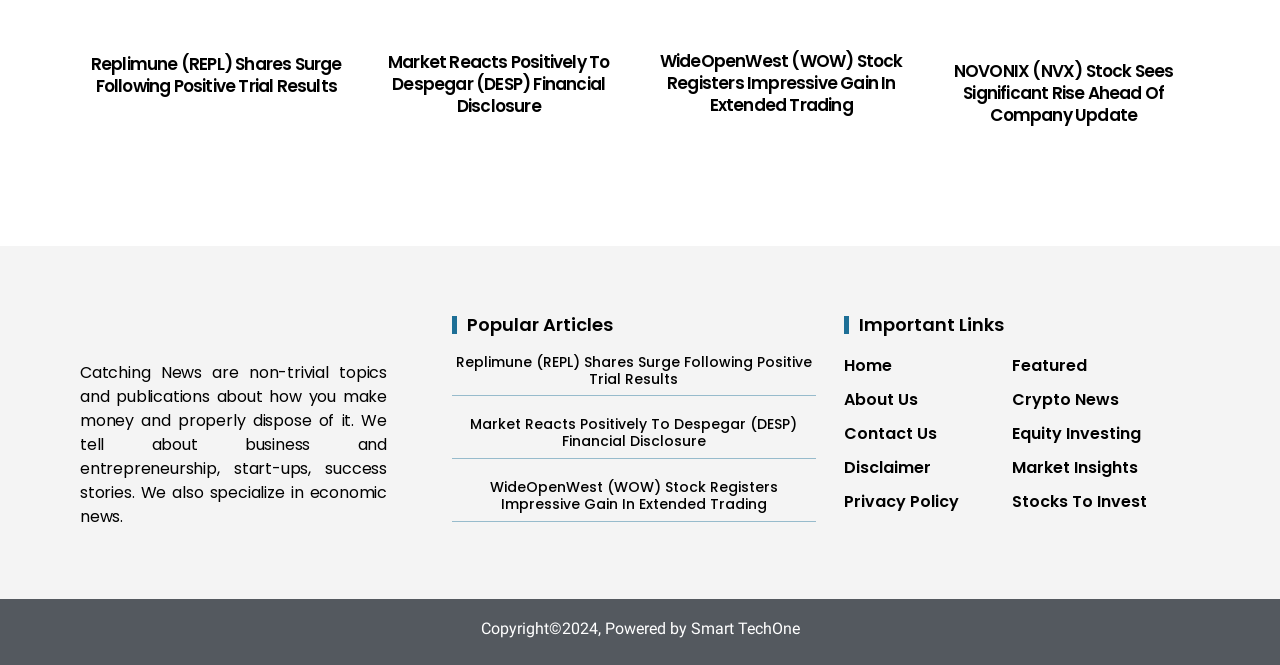Using the provided description Disclaimer, find the bounding box coordinates for the UI element. Provide the coordinates in (top-left x, top-left y, bottom-right x, bottom-right y) format, ensuring all values are between 0 and 1.

[0.66, 0.685, 0.791, 0.722]